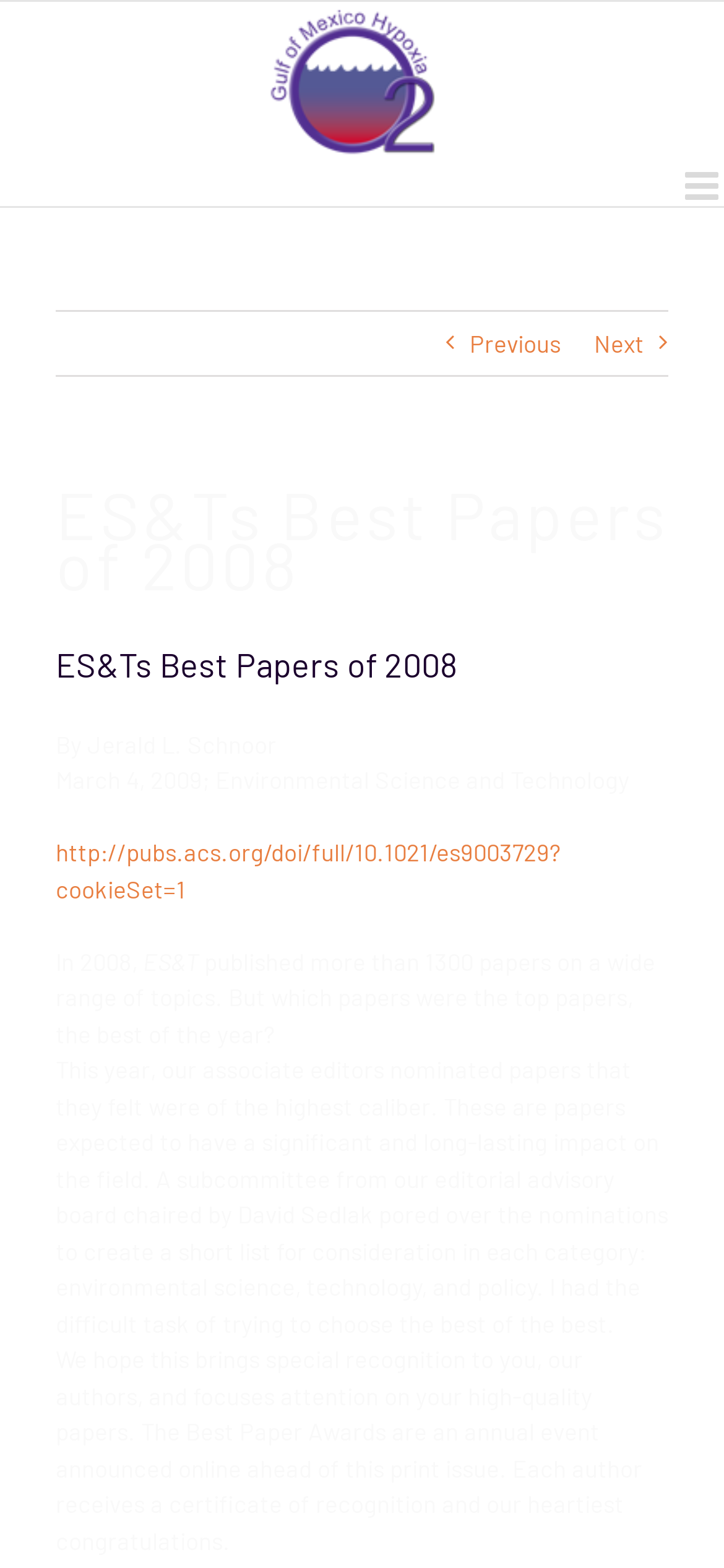Refer to the image and answer the question with as much detail as possible: What is the name of the journal?

The journal's name is mentioned in the article as 'Environmental Science and Technology' which is located below the title 'ES&Ts Best Papers of 2008'.